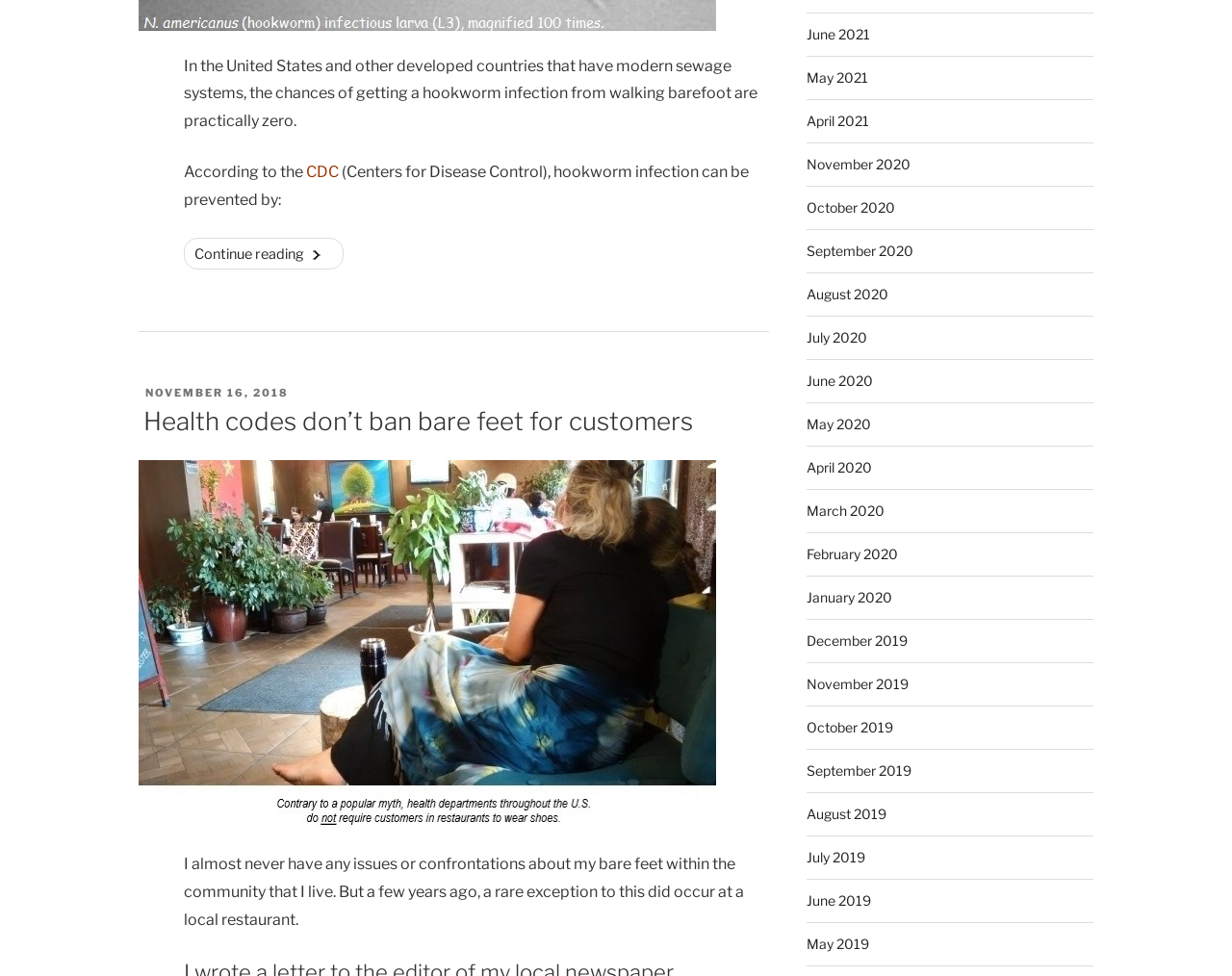Look at the image and write a detailed answer to the question: 
How many months are listed in the archive section?

The archive section lists months from June 2019 to June 2021, which includes 24 months in total.